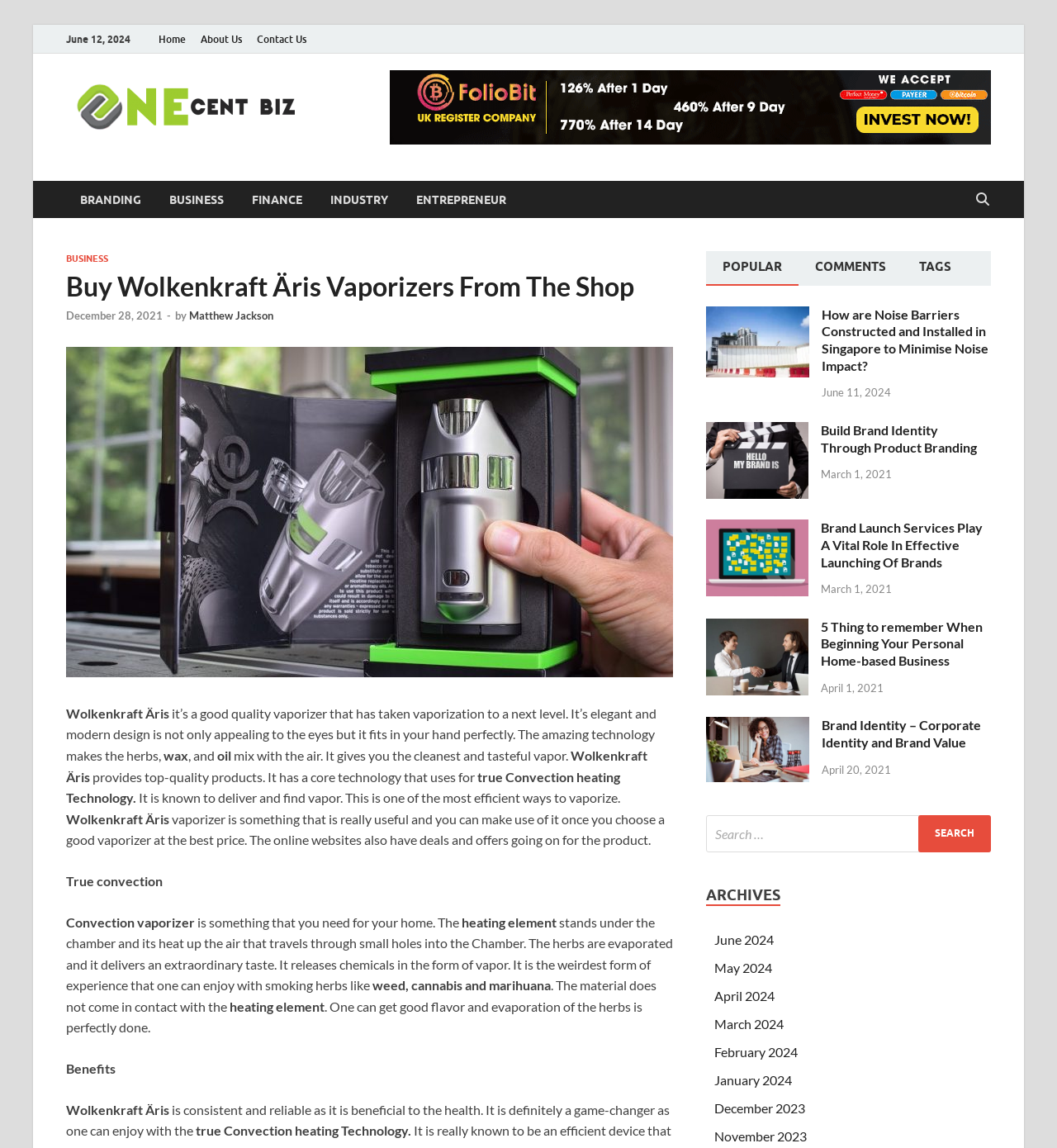Respond to the following query with just one word or a short phrase: 
What is the design of Wolkenkraft Äris?

Elegant and modern